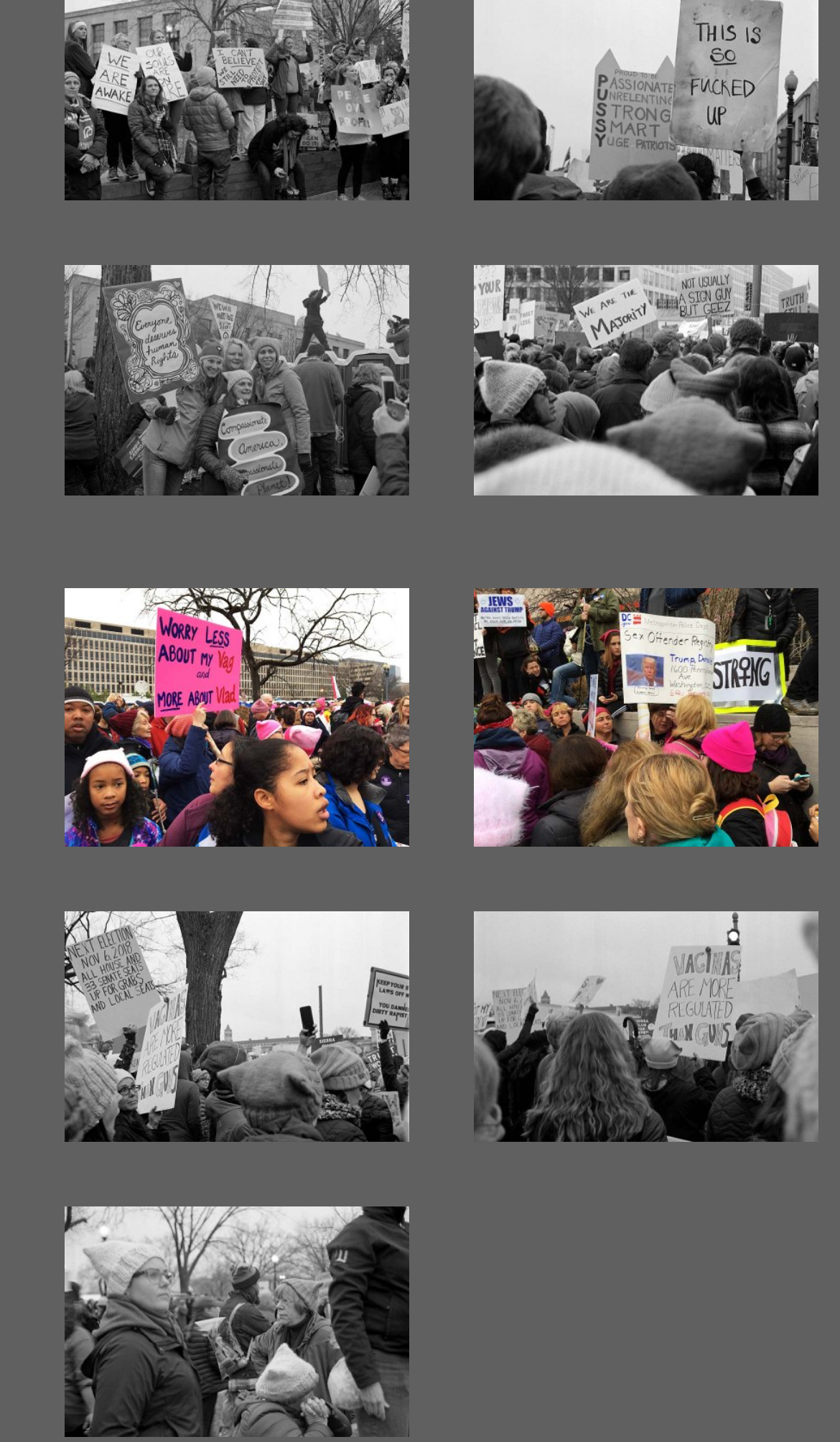Using the description "alt="g9/93/463093/3/164909857.EpJlHY6R.jpg"", predict the bounding box of the relevant HTML element.

[0.564, 0.324, 0.974, 0.349]